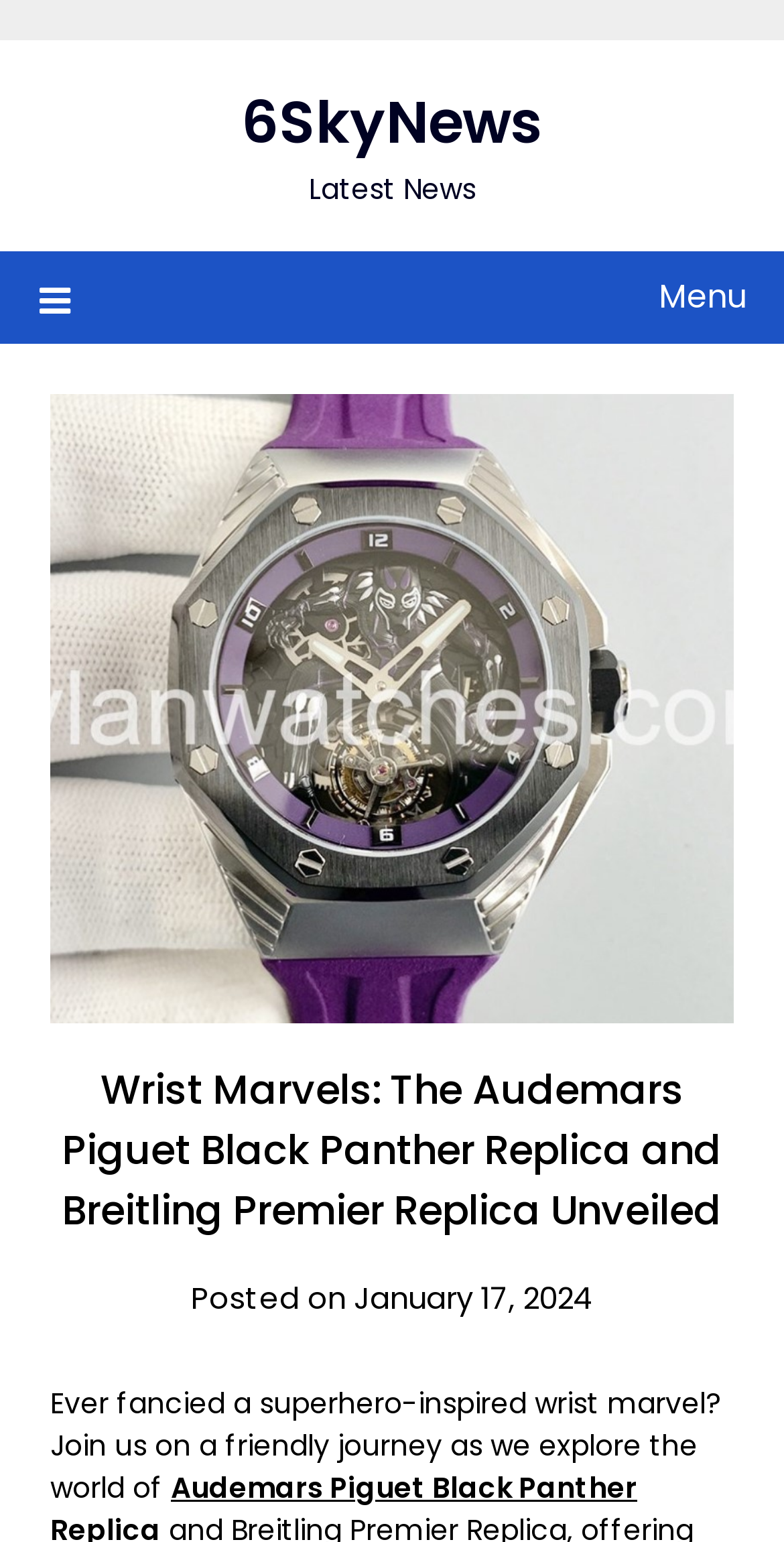Describe the webpage in detail, including text, images, and layout.

The webpage is about luxury watches, specifically Audemars Piguet Black Panther Replica and Breitling Premier Replica. At the top left of the page, there is a link to "6SkyNews". Next to it, there is a static text "Latest News". 

On the left side of the page, there is a menu link with an icon, which is not expanded. When expanded, it reveals an image of an Audemars Piguet Black Panther Replica watch, taking up most of the page's height. Above the image, there is a header with the title "Wrist Marvels: The Audemars Piguet Black Panther Replica and Breitling Premier Replica Unveiled". Below the title, there is a static text indicating the post date, "Posted on January 17, 2024". 

Below the image, there is a paragraph of text that starts with "Ever fancied a superhero-inspired wrist marvel? Join us on a friendly journey as we explore the world of...".